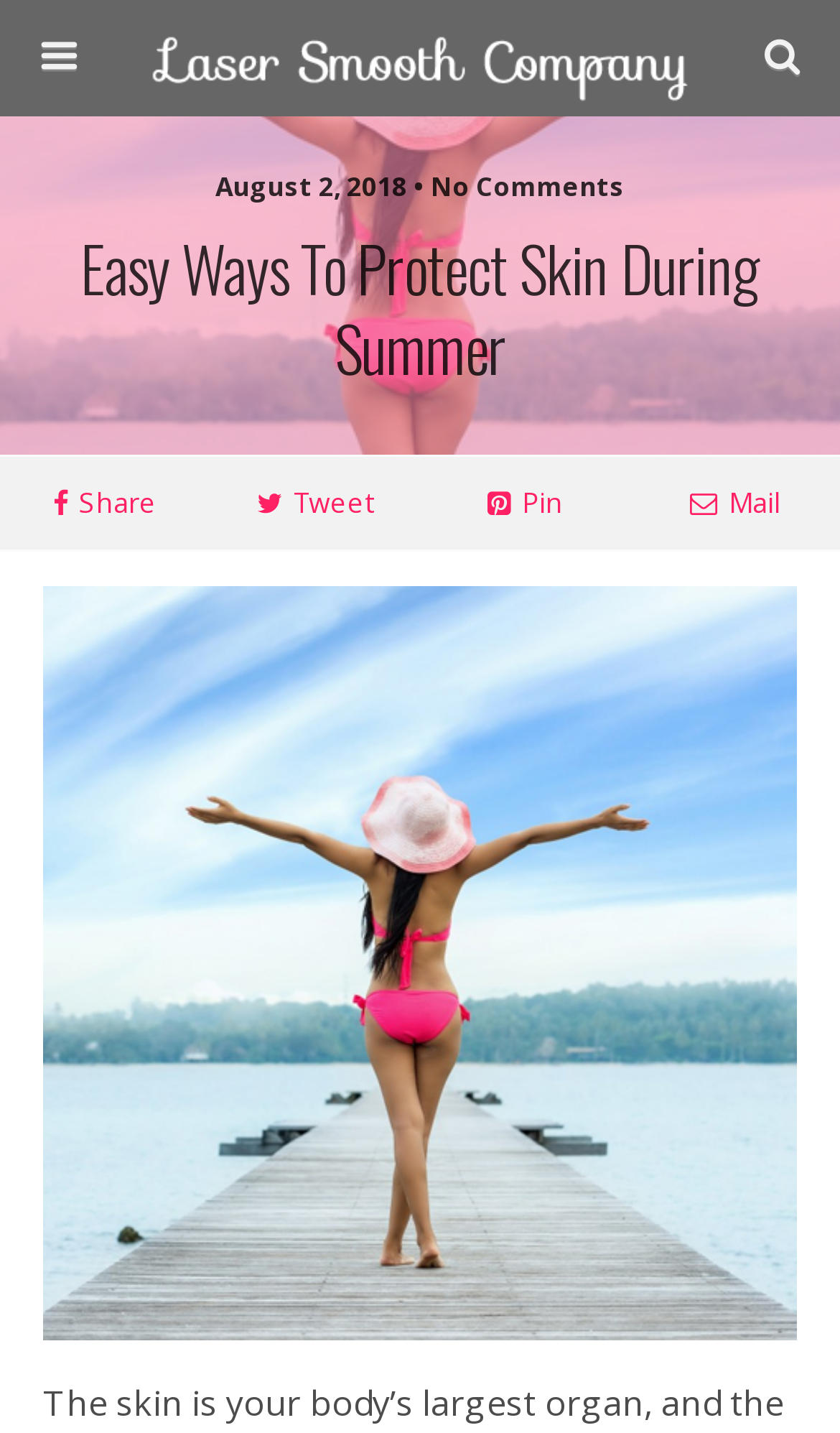Locate the bounding box coordinates of the clickable area needed to fulfill the instruction: "Search this website".

[0.051, 0.089, 0.754, 0.129]